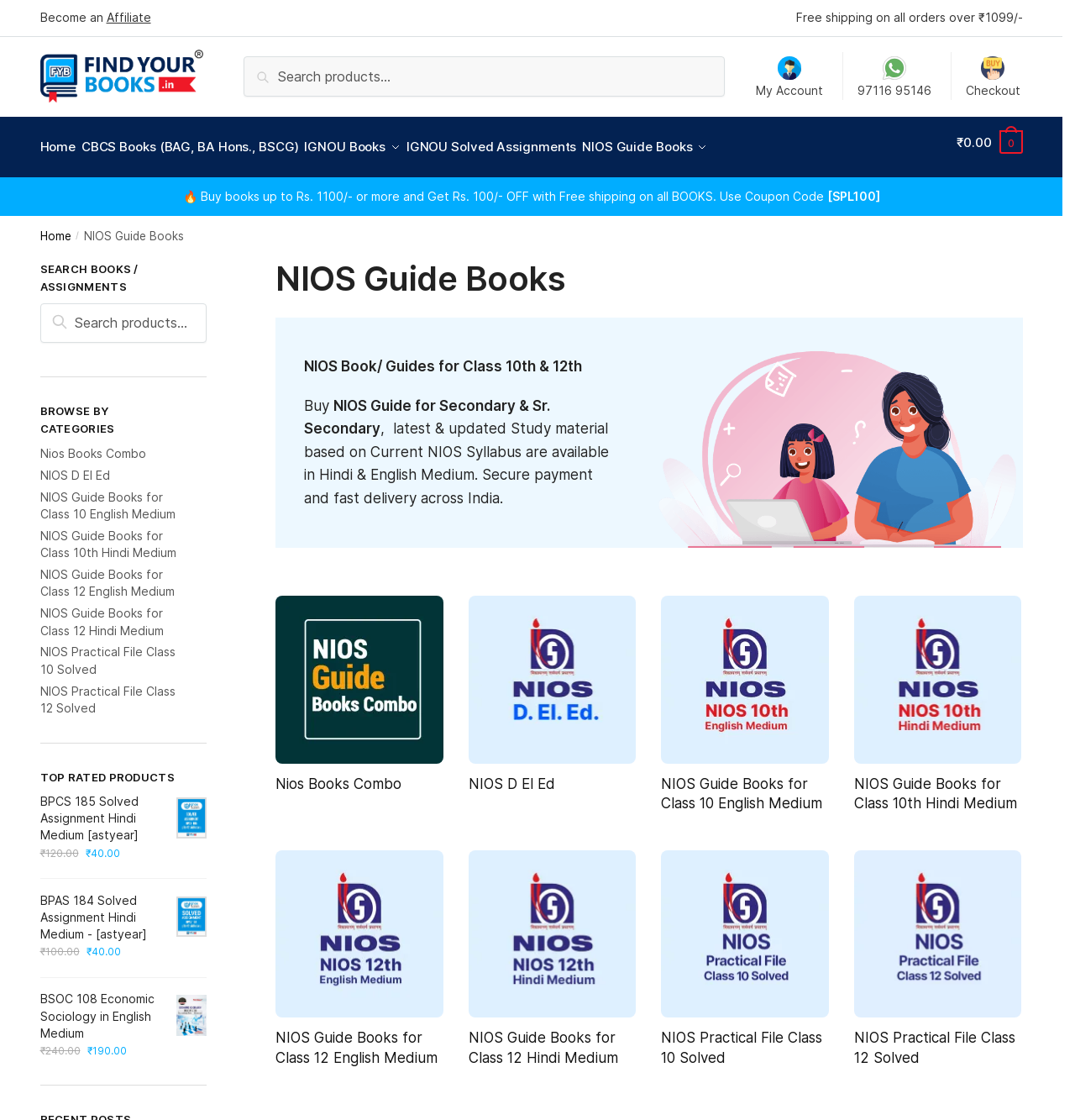Please identify the bounding box coordinates of the clickable area that will fulfill the following instruction: "Visit NIOS Guide Books for Class 10 English Medium". The coordinates should be in the format of four float numbers between 0 and 1, i.e., [left, top, right, bottom].

[0.615, 0.524, 0.771, 0.719]